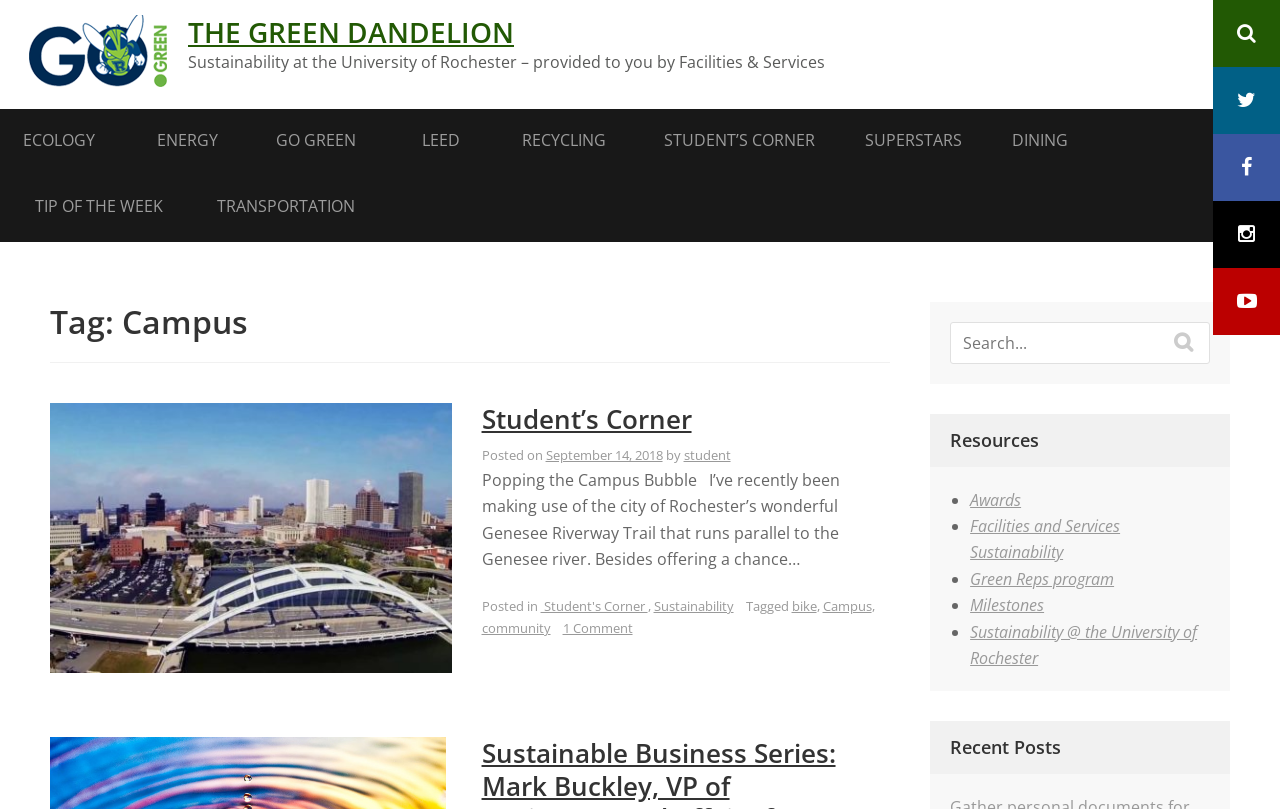Find the bounding box coordinates of the element I should click to carry out the following instruction: "Click the 'Awards' link".

[0.758, 0.604, 0.798, 0.631]